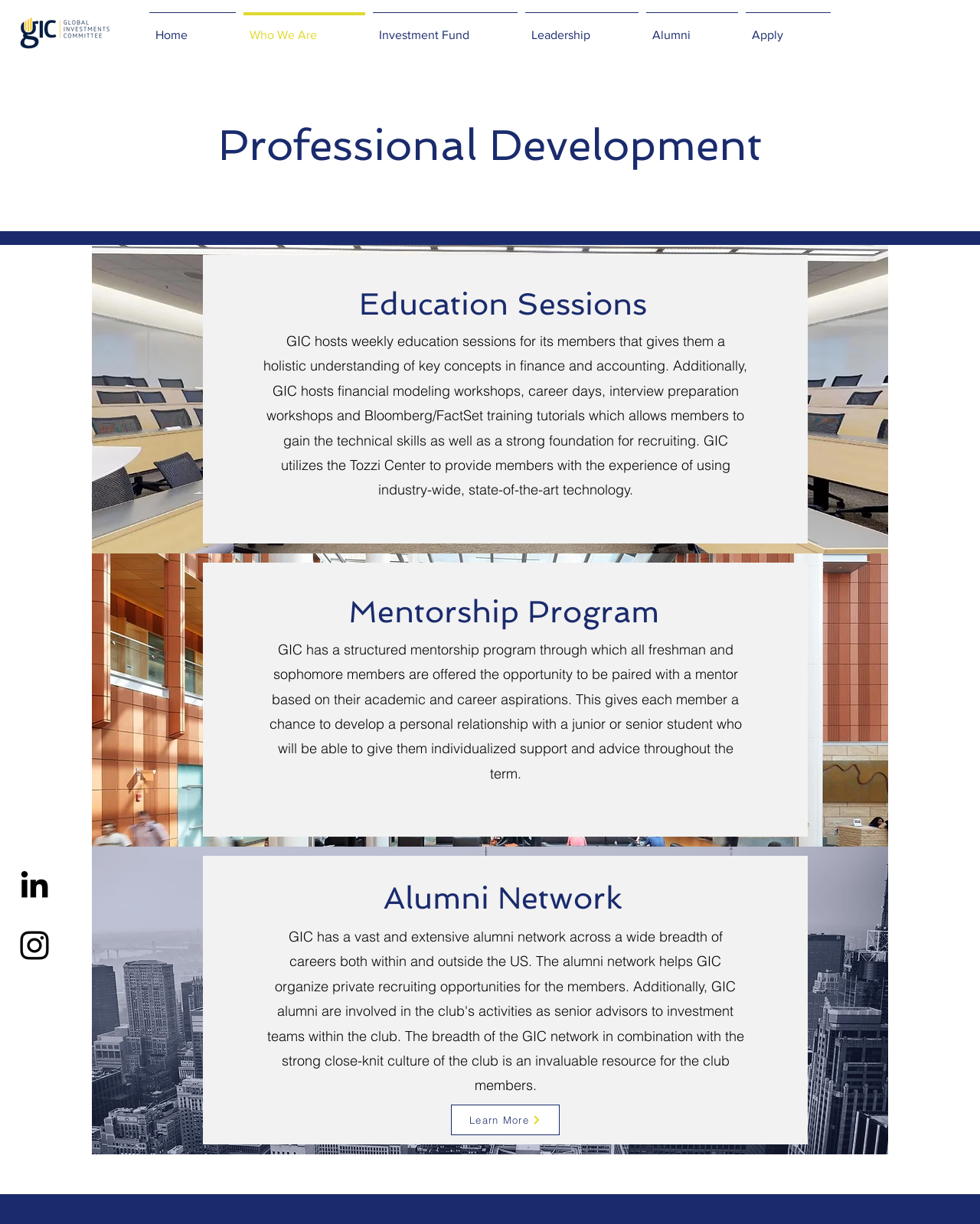Create an elaborate caption for the webpage.

The webpage is about Professional Development at GIC. At the top left corner, there is a GIC logo image. Below the logo, there is a navigation bar with links to different sections of the website, including Home, Who We Are, Investment Fund, Leadership, Alumni, and Apply.

The main content of the page is divided into four sections. The first section has a heading "Professional Development" and features an image of a classroom. Below the image, there is a paragraph describing the education sessions hosted by GIC, which provide members with a holistic understanding of key concepts in finance and accounting, as well as technical skills.

The second section has a heading "Education Sessions" and features another image. Below the image, there is a paragraph describing the various workshops and training tutorials offered by GIC, including financial modeling, career days, interview preparation, and Bloomberg/FactSet training.

The third section has a heading "Mentorship Program" and features an image. Below the image, there is a paragraph describing the structured mentorship program offered by GIC, which pairs freshman and sophomore members with junior or senior mentors based on their academic and career aspirations.

The fourth section has a heading "Alumni Network" and features an image of the NYC Skyline. Below the image, there is a link to "Learn More" about the alumni network.

At the bottom left corner of the page, there is a social bar with links to GIC's LinkedIn and Instagram profiles, each represented by an icon.